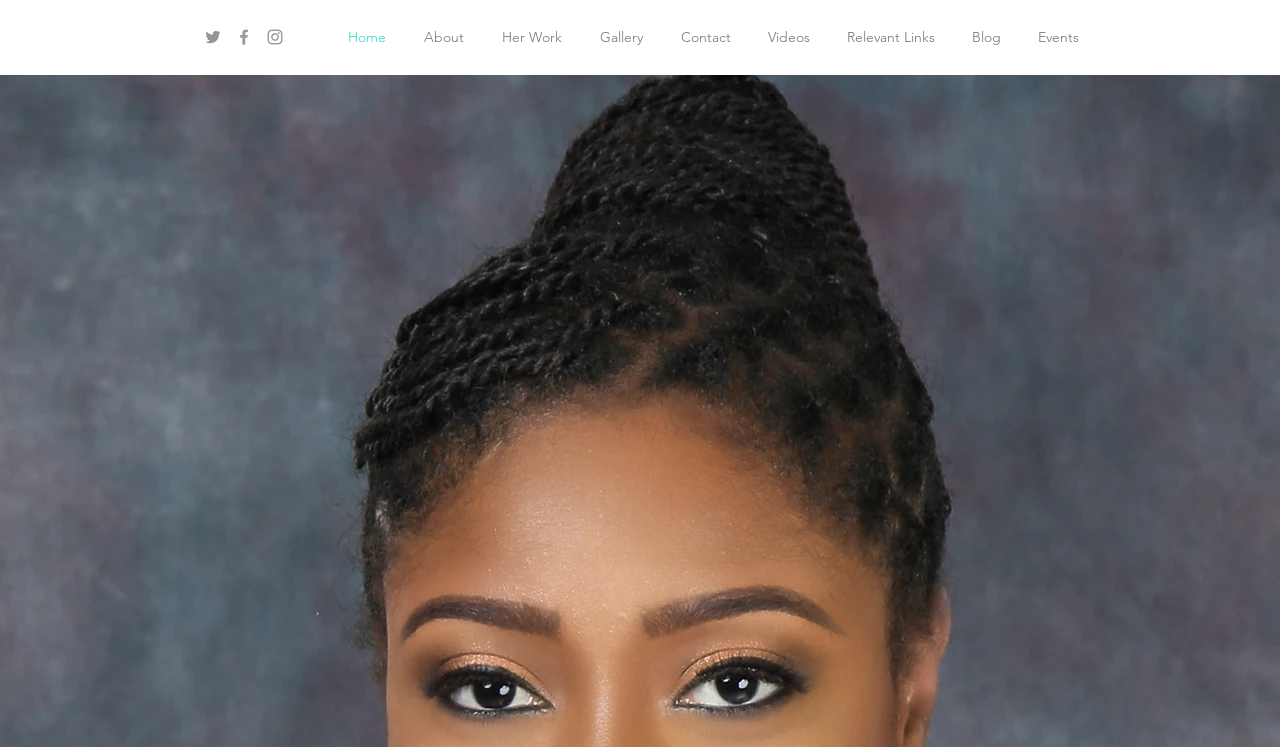Please mark the bounding box coordinates of the area that should be clicked to carry out the instruction: "Contact Jénine Shepherd".

[0.517, 0.016, 0.585, 0.083]